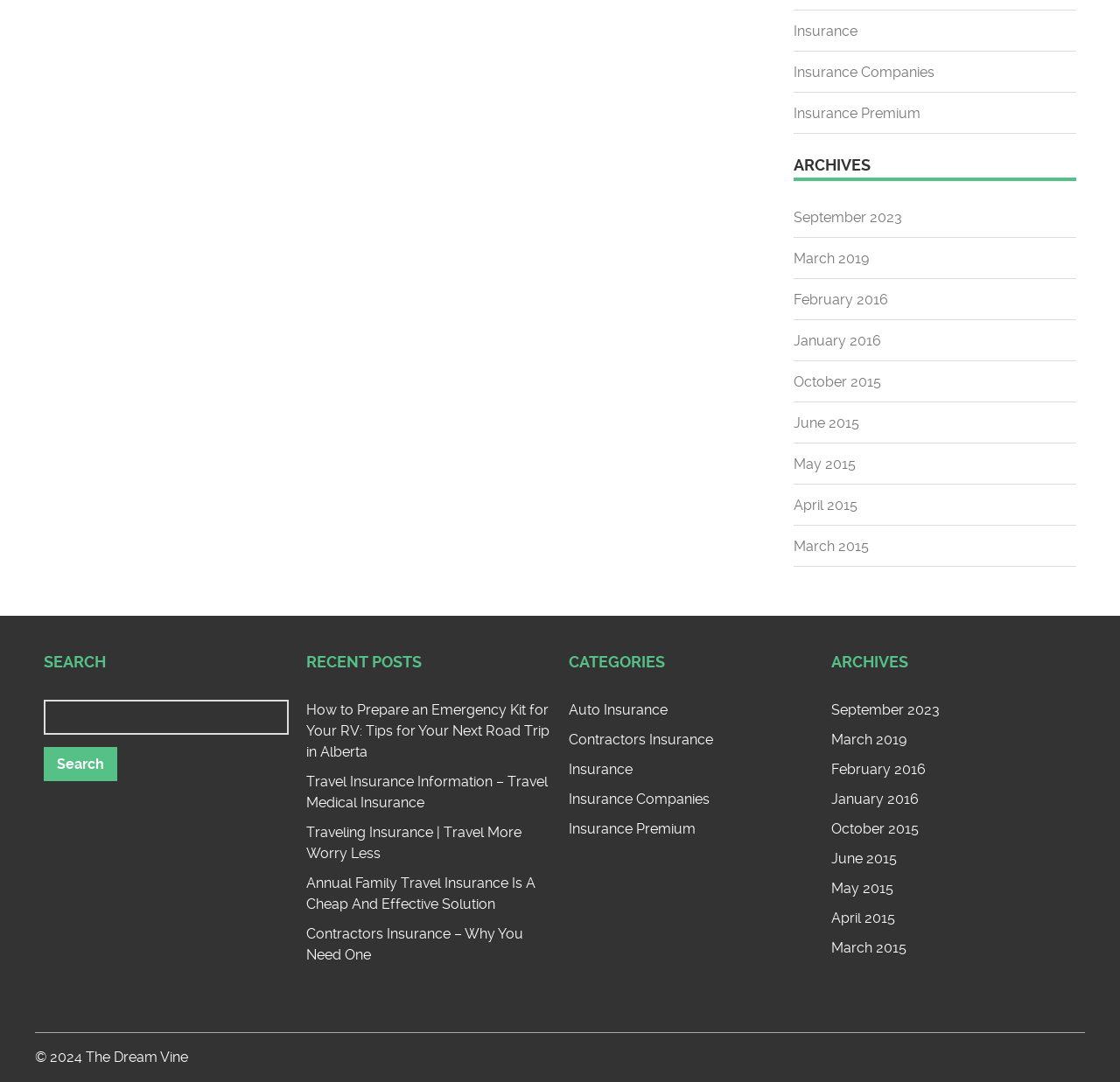Please provide a one-word or phrase answer to the question: 
What is the name of the website?

The Dream Vine